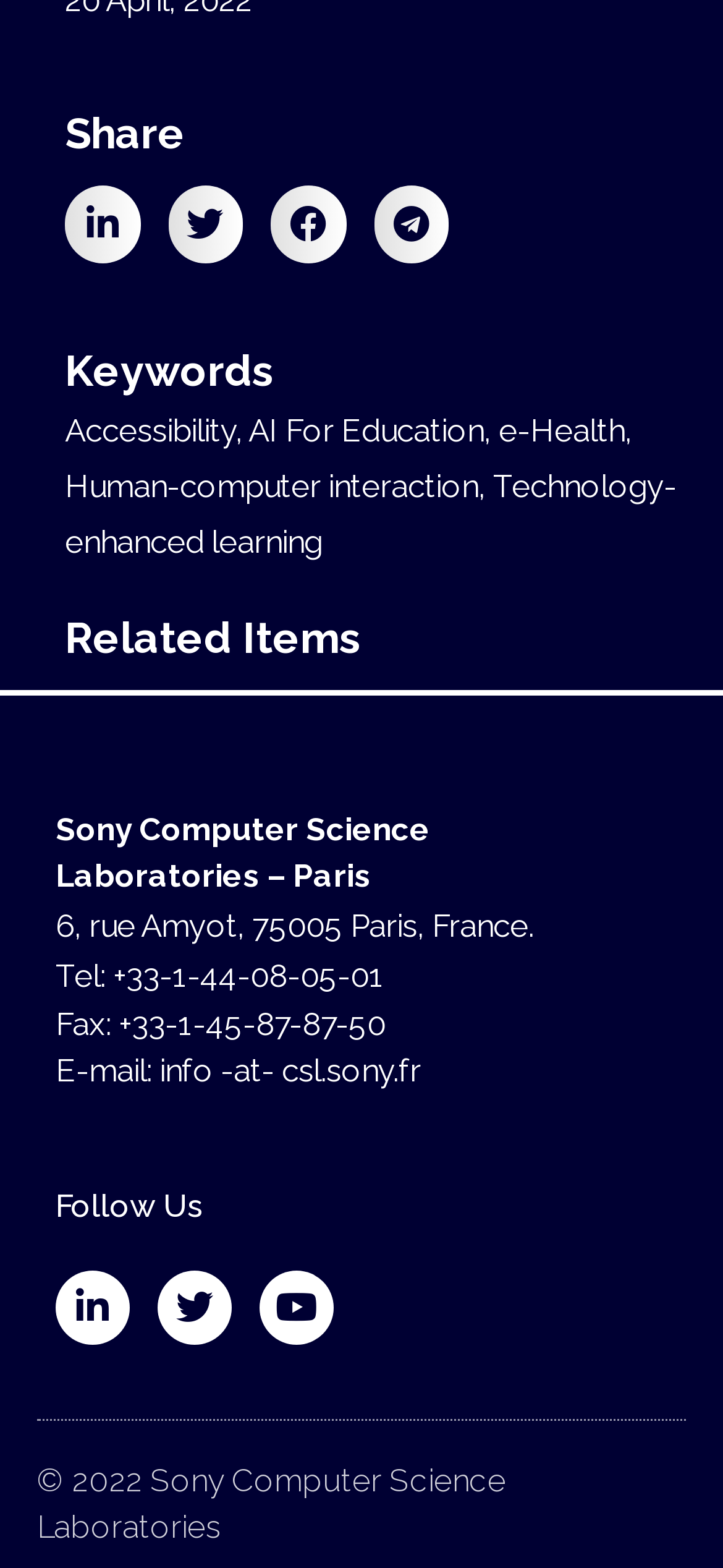Highlight the bounding box coordinates of the region I should click on to meet the following instruction: "Share on LinkedIn".

[0.09, 0.118, 0.194, 0.168]